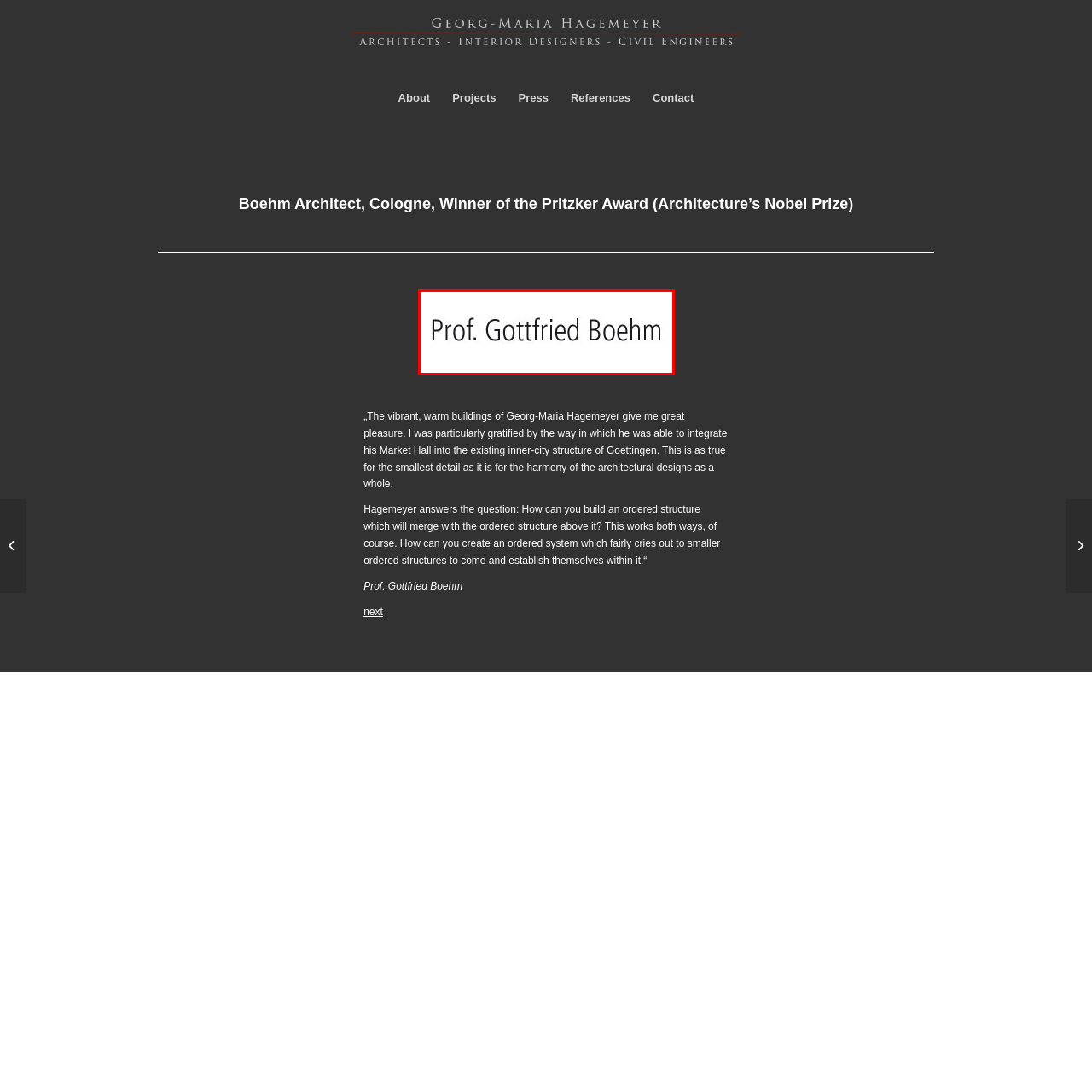Focus on the picture inside the red-framed area and provide a one-word or short phrase response to the following question:
What is the broader context of the image?

Celebrating prominent architects